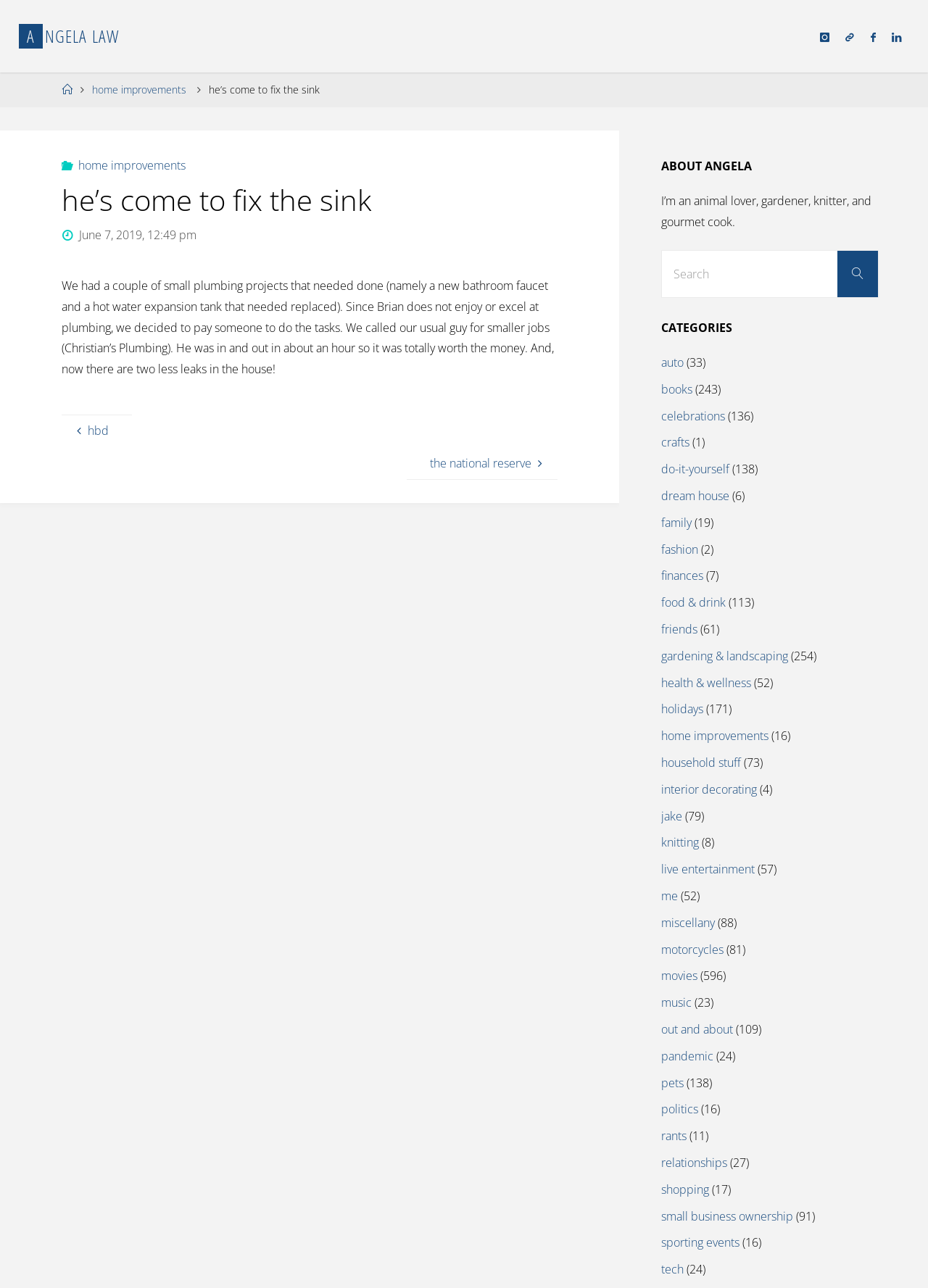Please specify the coordinates of the bounding box for the element that should be clicked to carry out this instruction: "read the blog post". The coordinates must be four float numbers between 0 and 1, formatted as [left, top, right, bottom].

None